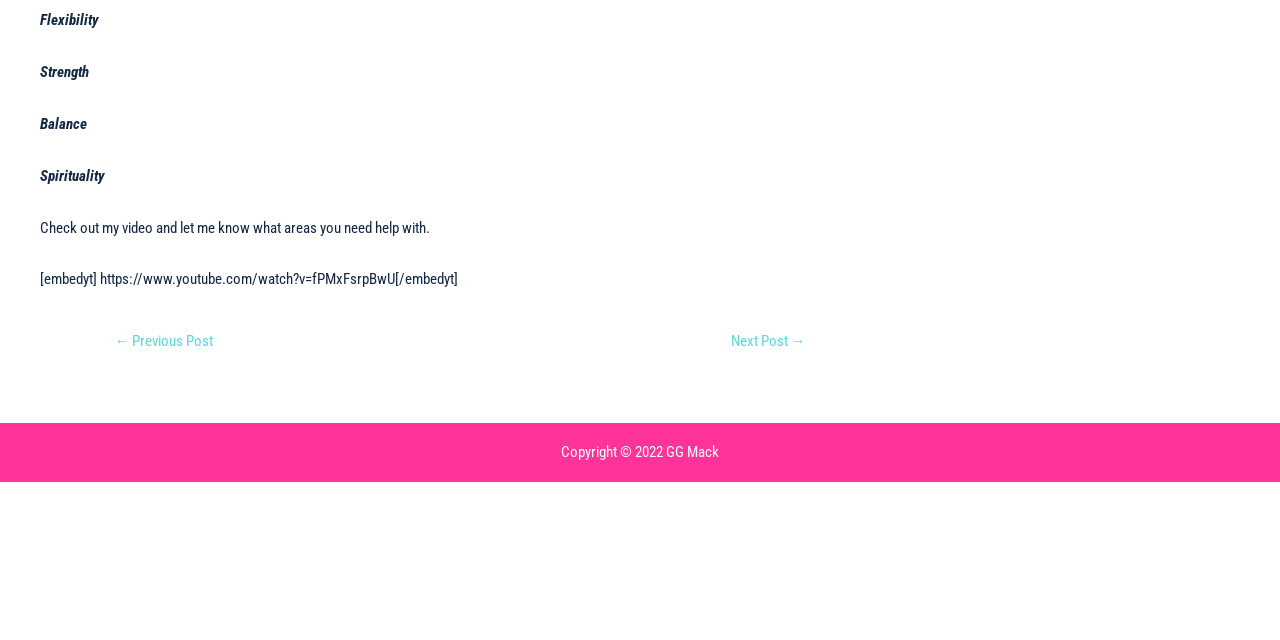Extract the bounding box of the UI element described as: "← Previous Post".

[0.072, 0.51, 0.184, 0.564]